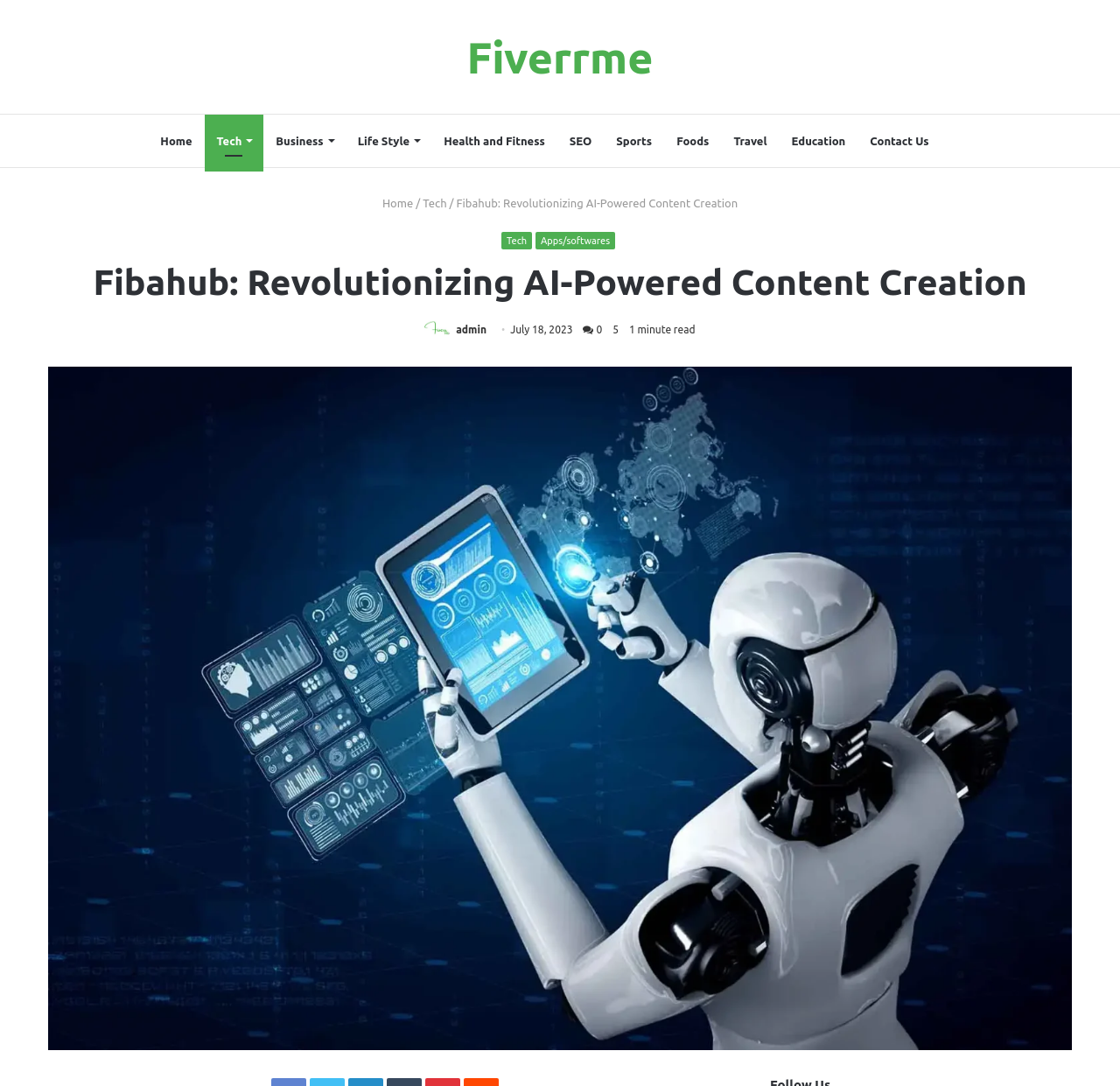Could you indicate the bounding box coordinates of the region to click in order to complete this instruction: "read the article".

[0.043, 0.338, 0.957, 0.967]